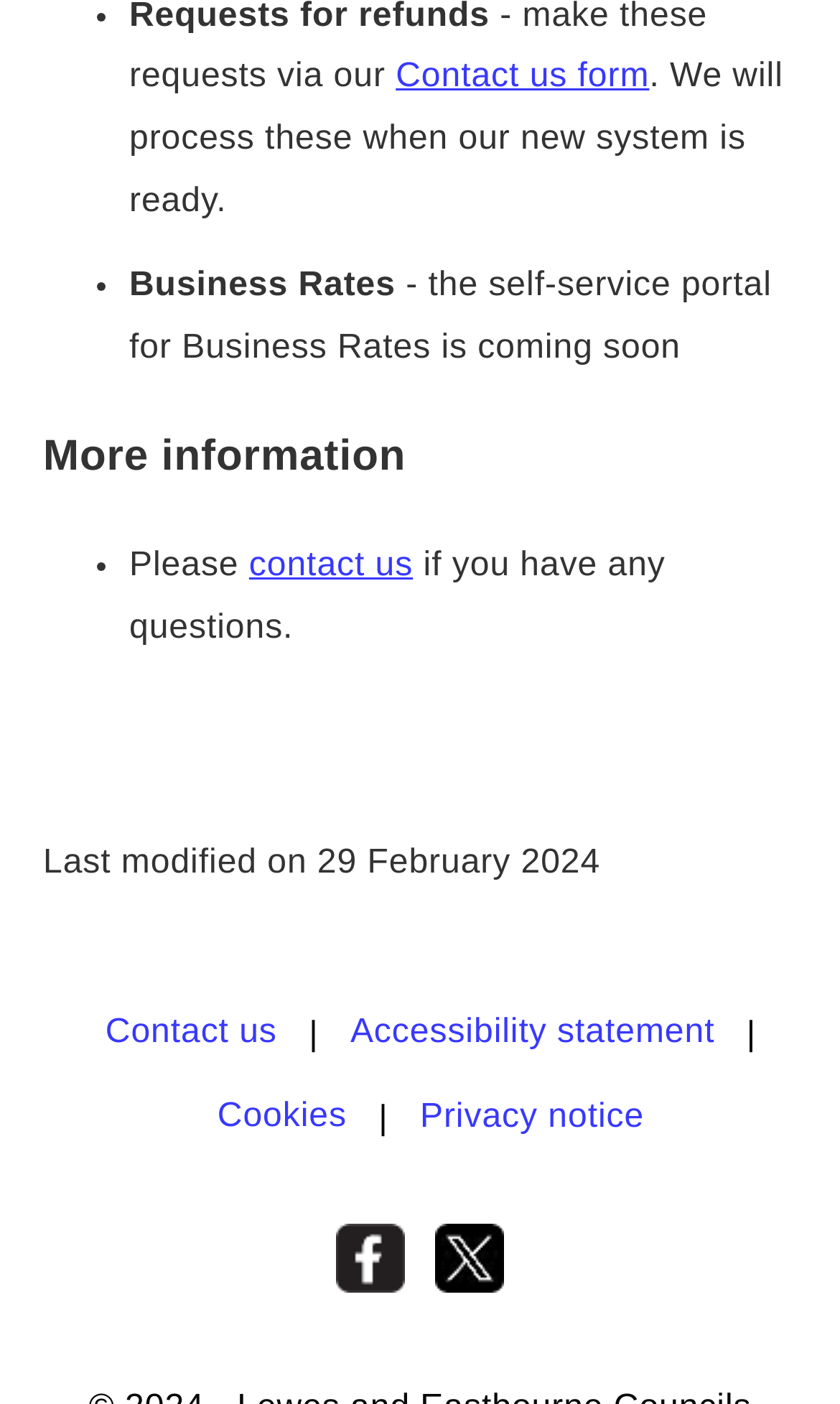From the element description: "contact us", extract the bounding box coordinates of the UI element. The coordinates should be expressed as four float numbers between 0 and 1, in the order [left, top, right, bottom].

[0.296, 0.39, 0.492, 0.416]